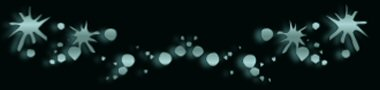Reply to the question with a single word or phrase:
What mood does the design evoke?

Peaceful and reflective